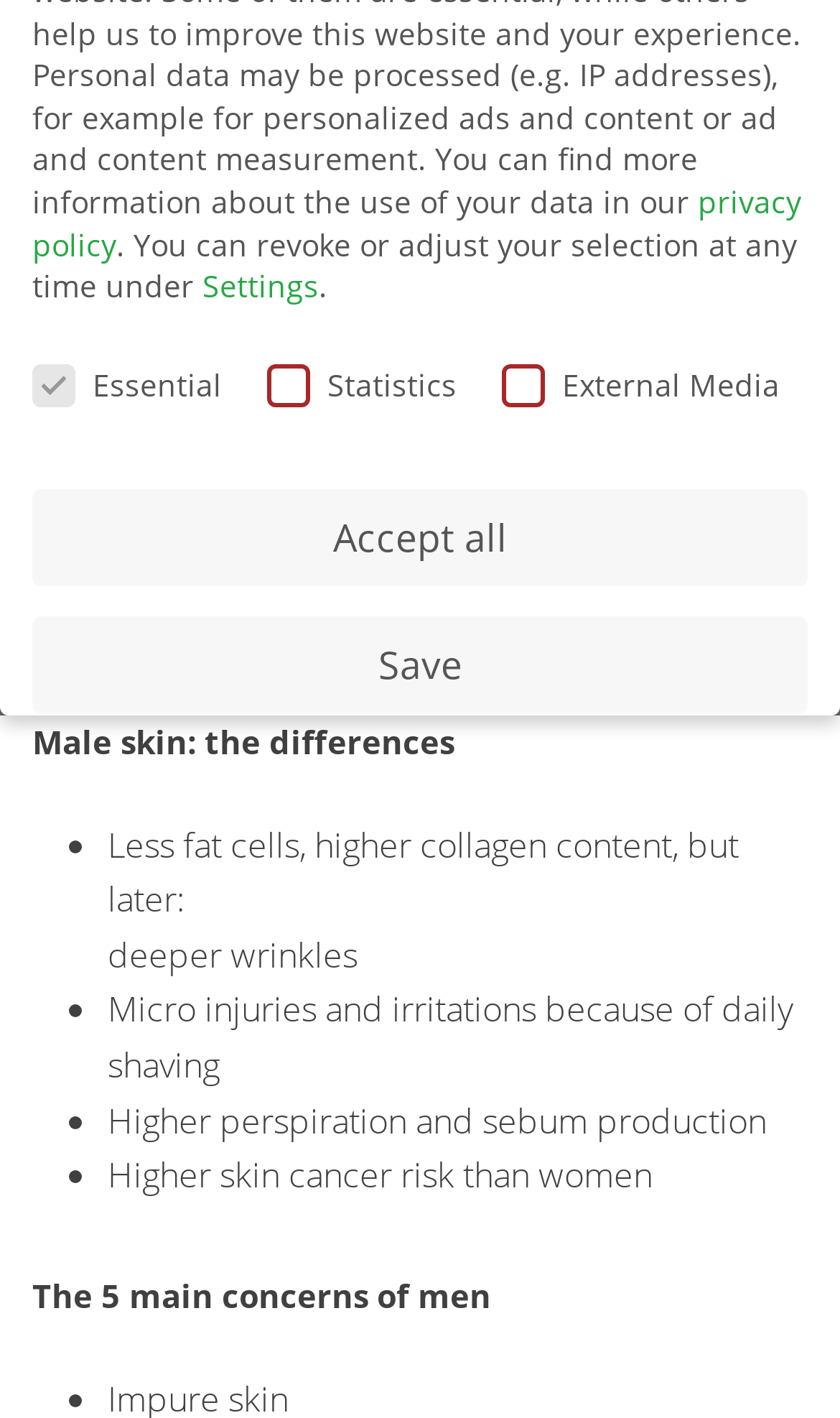For the given element description parent_node: Statistics name="cookieGroup[]" value="statistics", determine the bounding box coordinates of the UI element. The coordinates should follow the format (top-left x, top-left y, bottom-right x, bottom-right y) and be within the range of 0 to 1.

[0.543, 0.257, 0.577, 0.277]